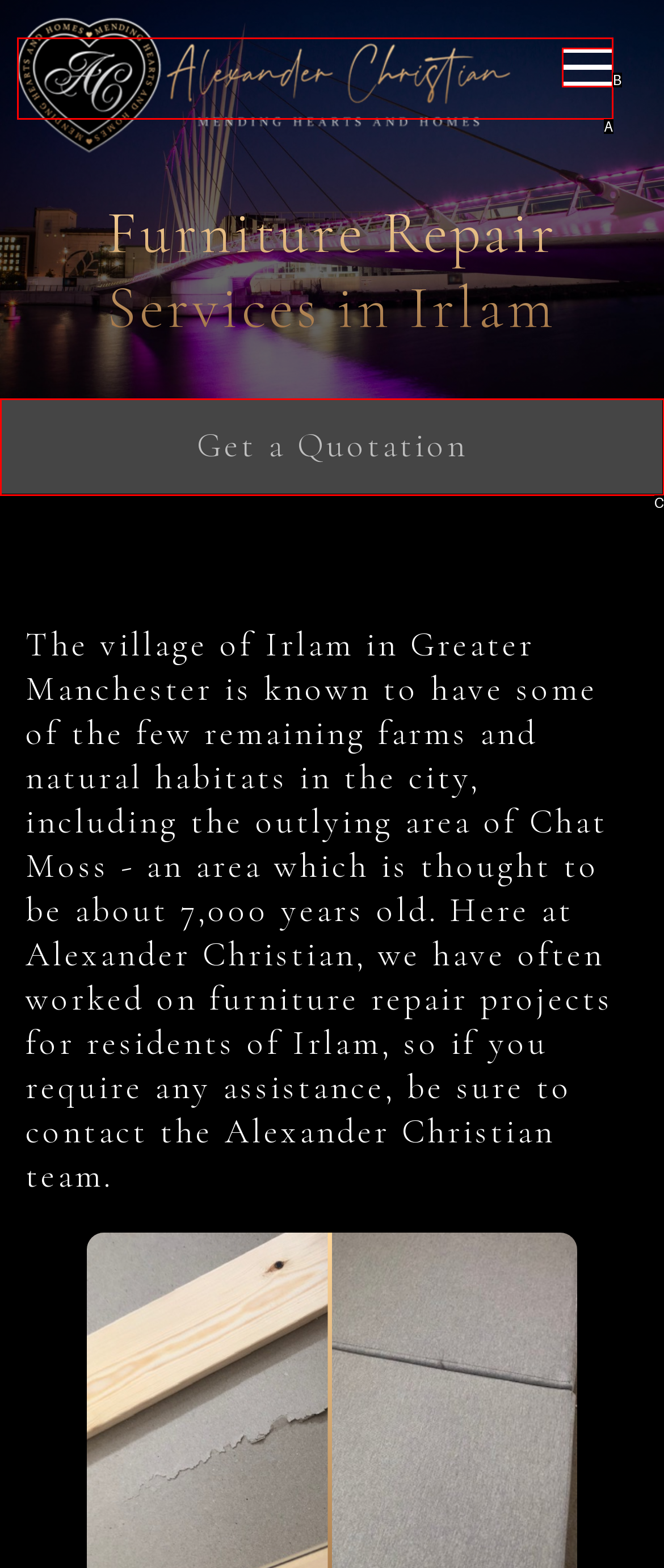Given the element description: Get a Quotation, choose the HTML element that aligns with it. Indicate your choice with the corresponding letter.

C